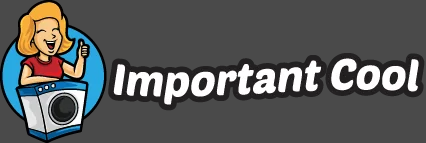What is the color of the font?
Look at the screenshot and respond with one word or a short phrase.

White